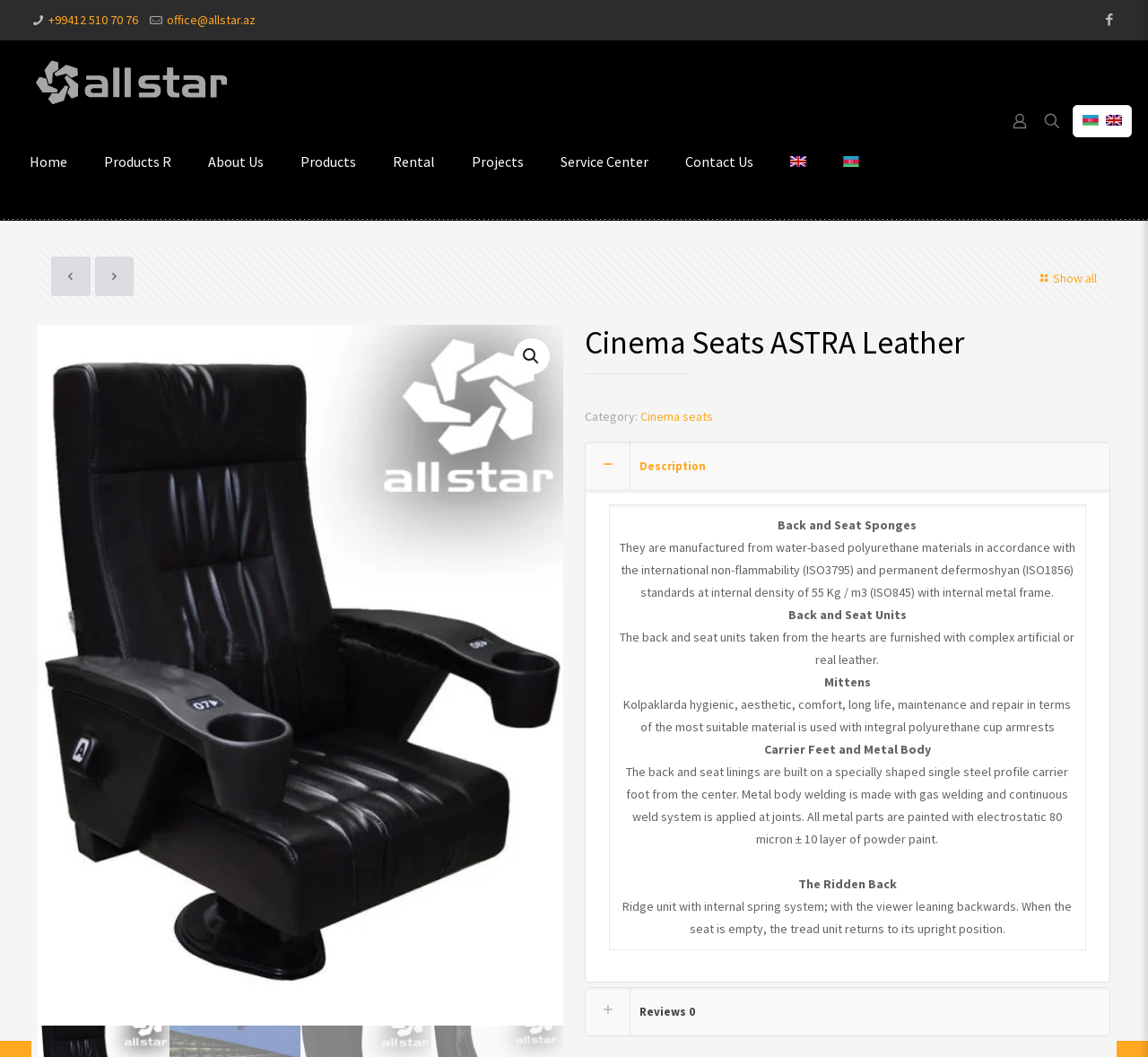Identify the bounding box coordinates for the element you need to click to achieve the following task: "Click the Upload Project link". The coordinates must be four float values ranging from 0 to 1, formatted as [left, top, right, bottom].

None